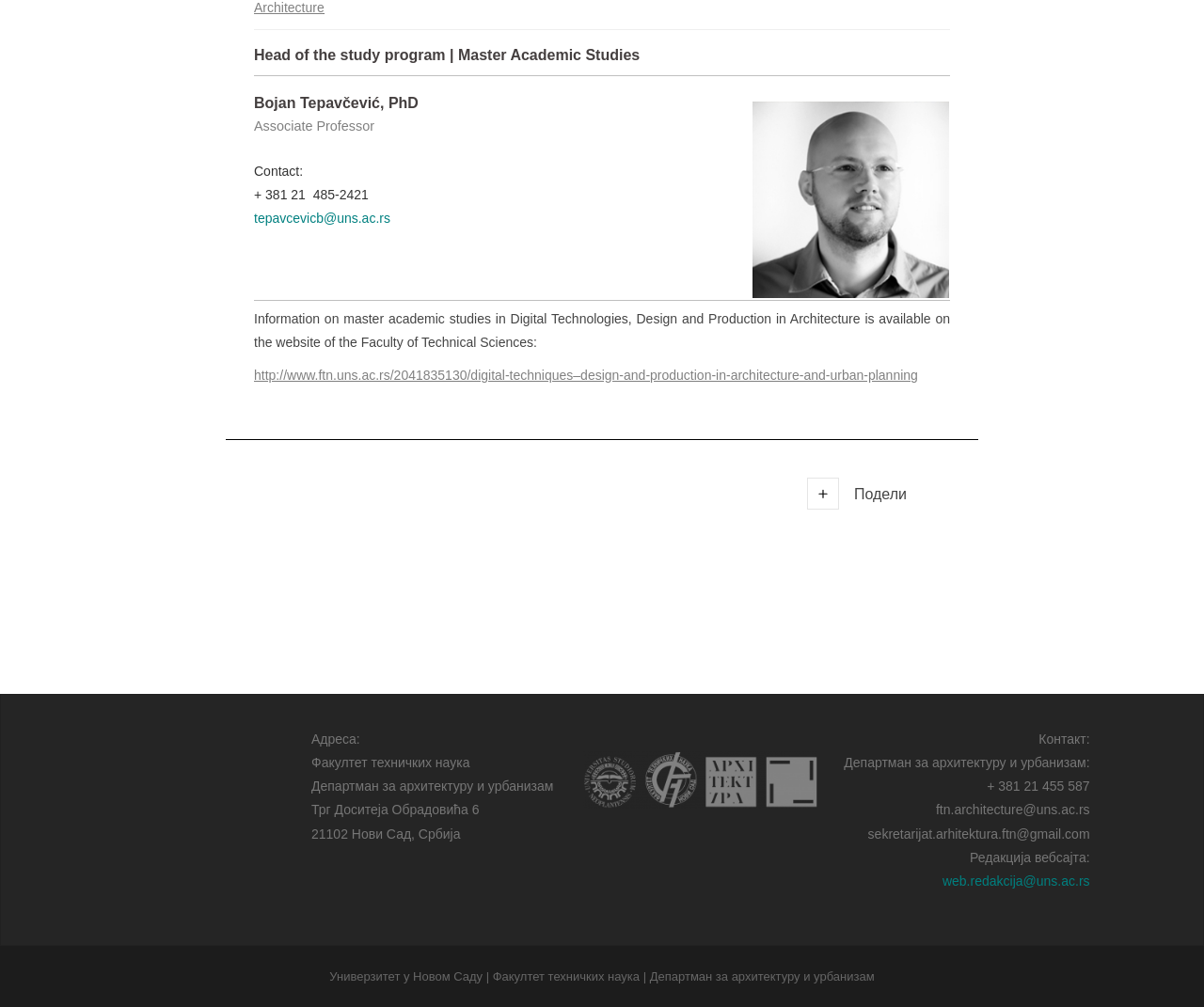What is the name of the faculty?
Refer to the image and offer an in-depth and detailed answer to the question.

The answer can be found in the static text element with the text 'Факултет техничких наука' which is located in the address section of the webpage, indicating that the faculty is the Faculty of Technical Sciences.